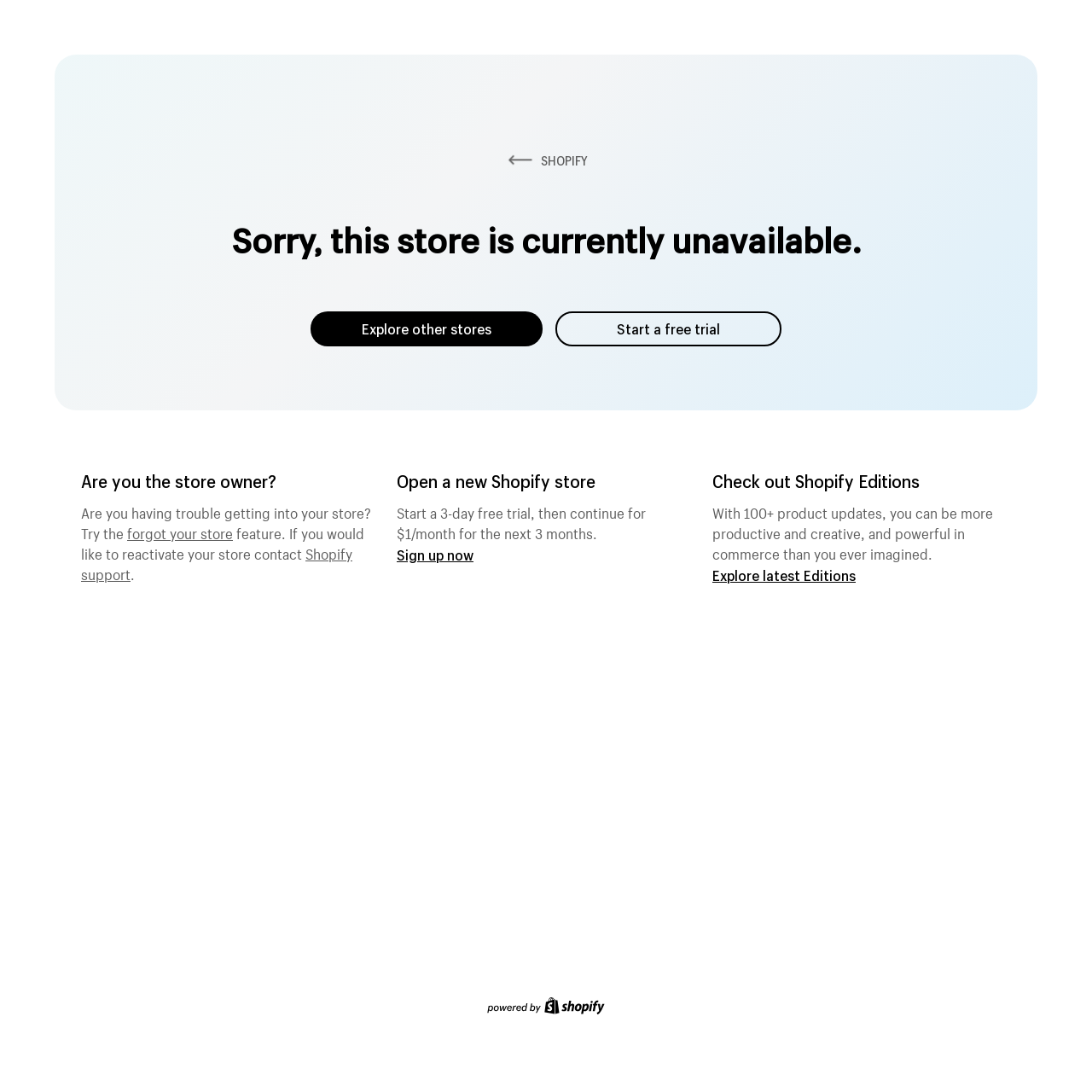Extract the bounding box coordinates of the UI element described: "Shopify support". Provide the coordinates in the format [left, top, right, bottom] with values ranging from 0 to 1.

[0.074, 0.495, 0.323, 0.534]